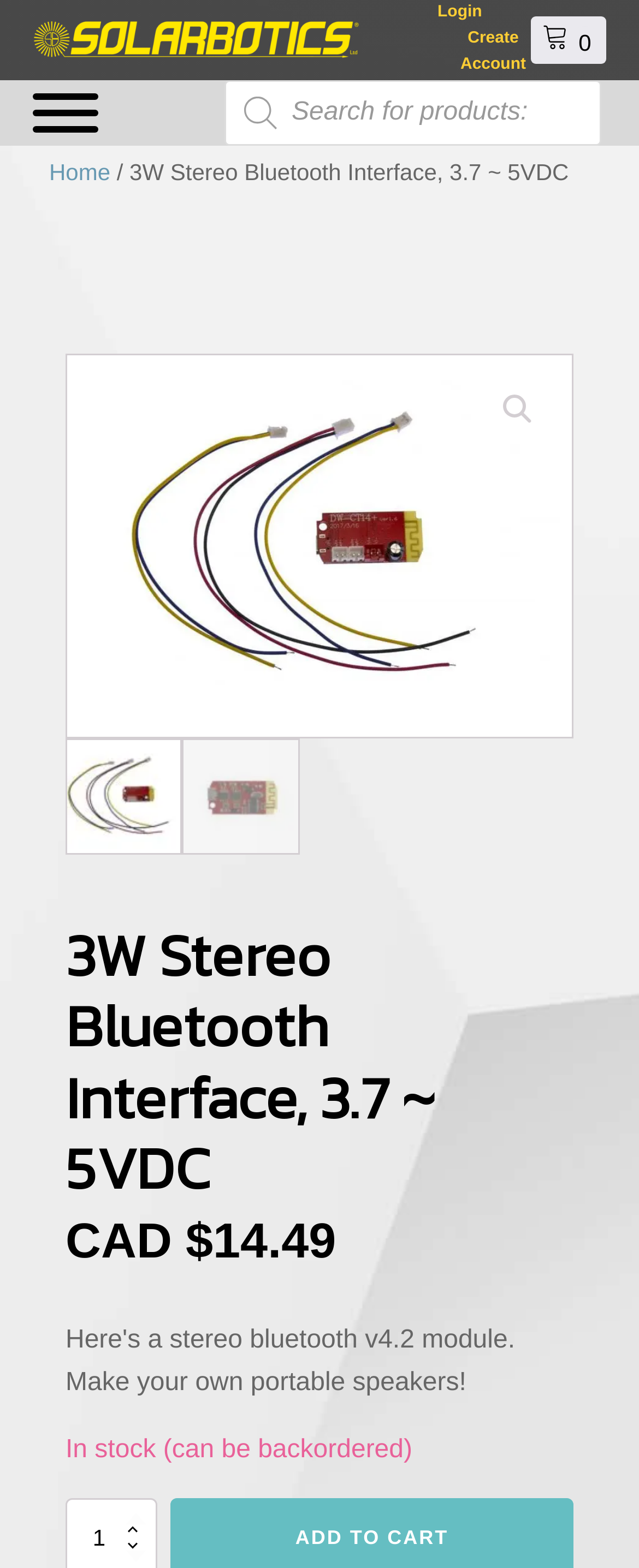Determine the coordinates of the bounding box that should be clicked to complete the instruction: "Click the login link". The coordinates should be represented by four float numbers between 0 and 1: [left, top, right, bottom].

[0.685, 0.0, 0.754, 0.017]